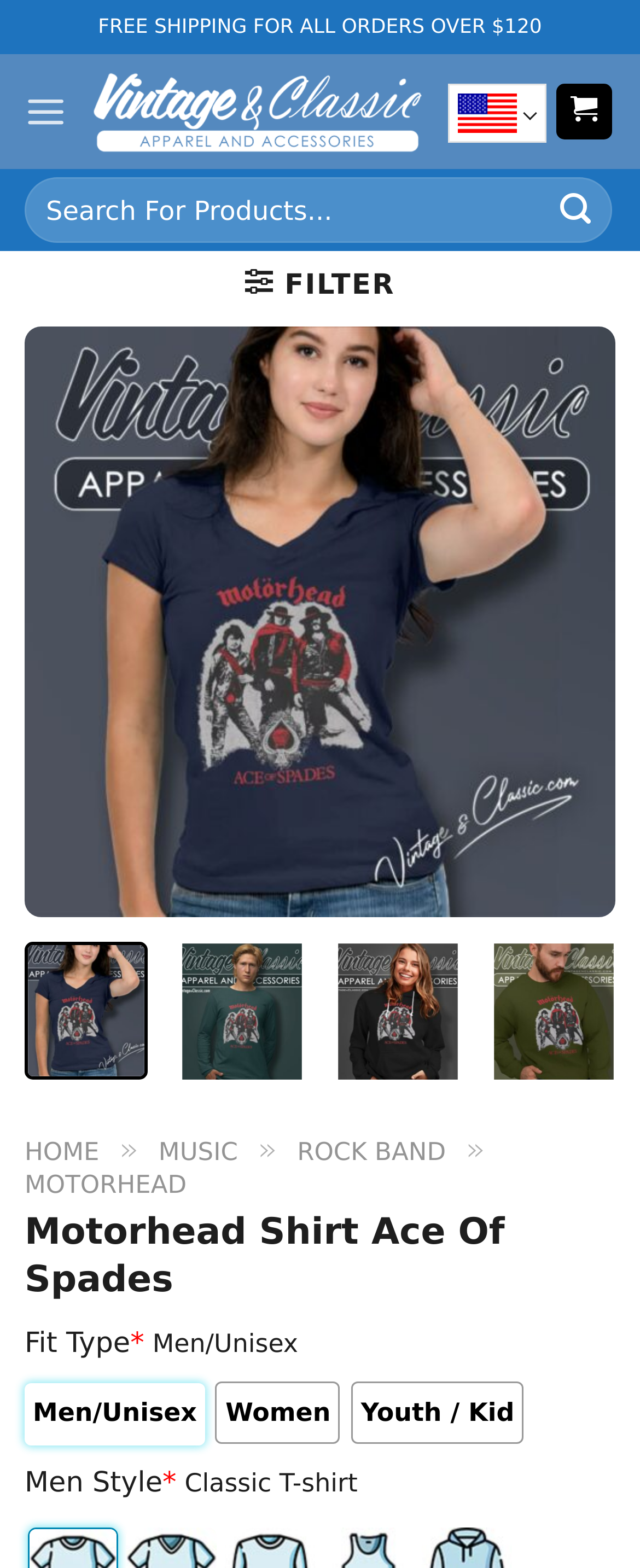What is the purpose of the search bar?
Refer to the image and provide a detailed answer to the question.

The webpage has a search bar with a static text element 'Search for:' and a submit button. The purpose of the search bar is to allow users to search for products on the website.